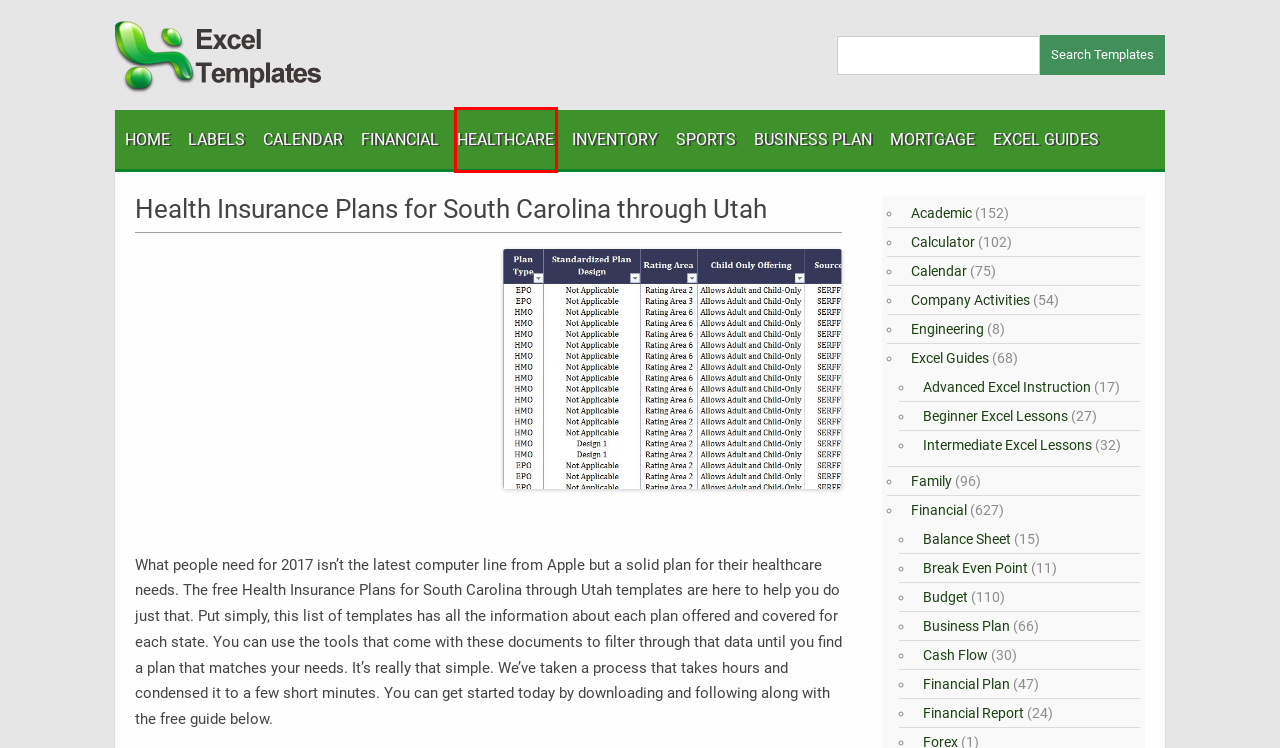You are provided with a screenshot of a webpage highlighting a UI element with a red bounding box. Choose the most suitable webpage description that matches the new page after clicking the element in the bounding box. Here are the candidates:
A. Balance Sheet Template Excel | Excel Balance Sheet
B. Healthcare – Excel Templates
C. Break Even Point | Break Even Point Calculator
D. Business Plan | Business Plan Template
E. Calendar Template Excel | Printable Calendars
F. Financial Planning Worksheet | Financial Planning Spreadsheet
G. Excel Financial Templates | Financial Excel Templates
H. Budget Templates | Budget Excel Templates

B